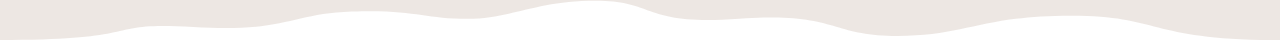Look at the image and answer the question in detail:
What is the purpose of the design element?

The design element is described as providing a gentle transition between sections, which suggests that its purpose is to enhance the overall aesthetic of the layout and create a smooth visual flow. This is likely intended to improve the user experience and make the content more engaging and easy to navigate.